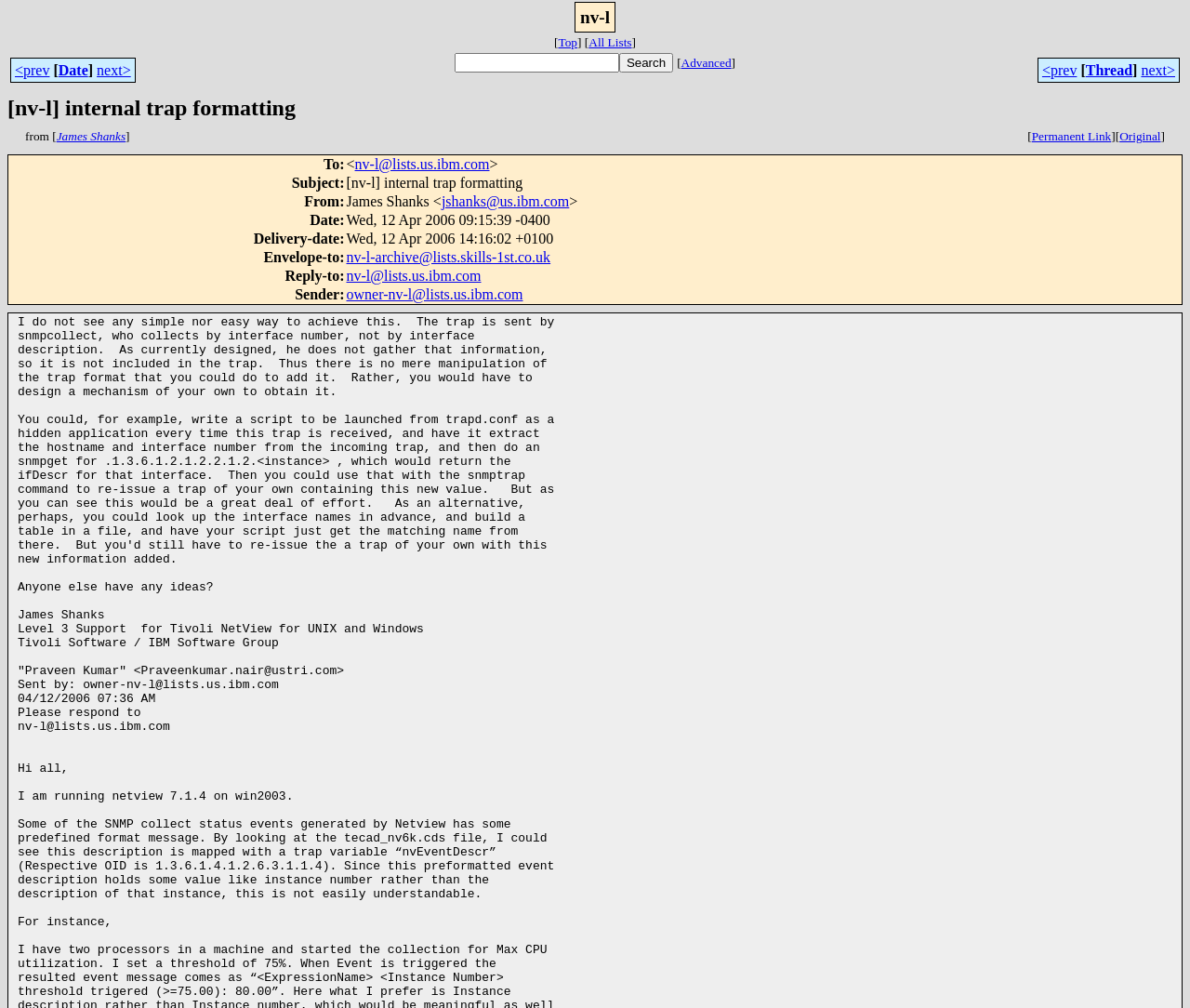What is the link above the table?
Relying on the image, give a concise answer in one word or a brief phrase.

Top